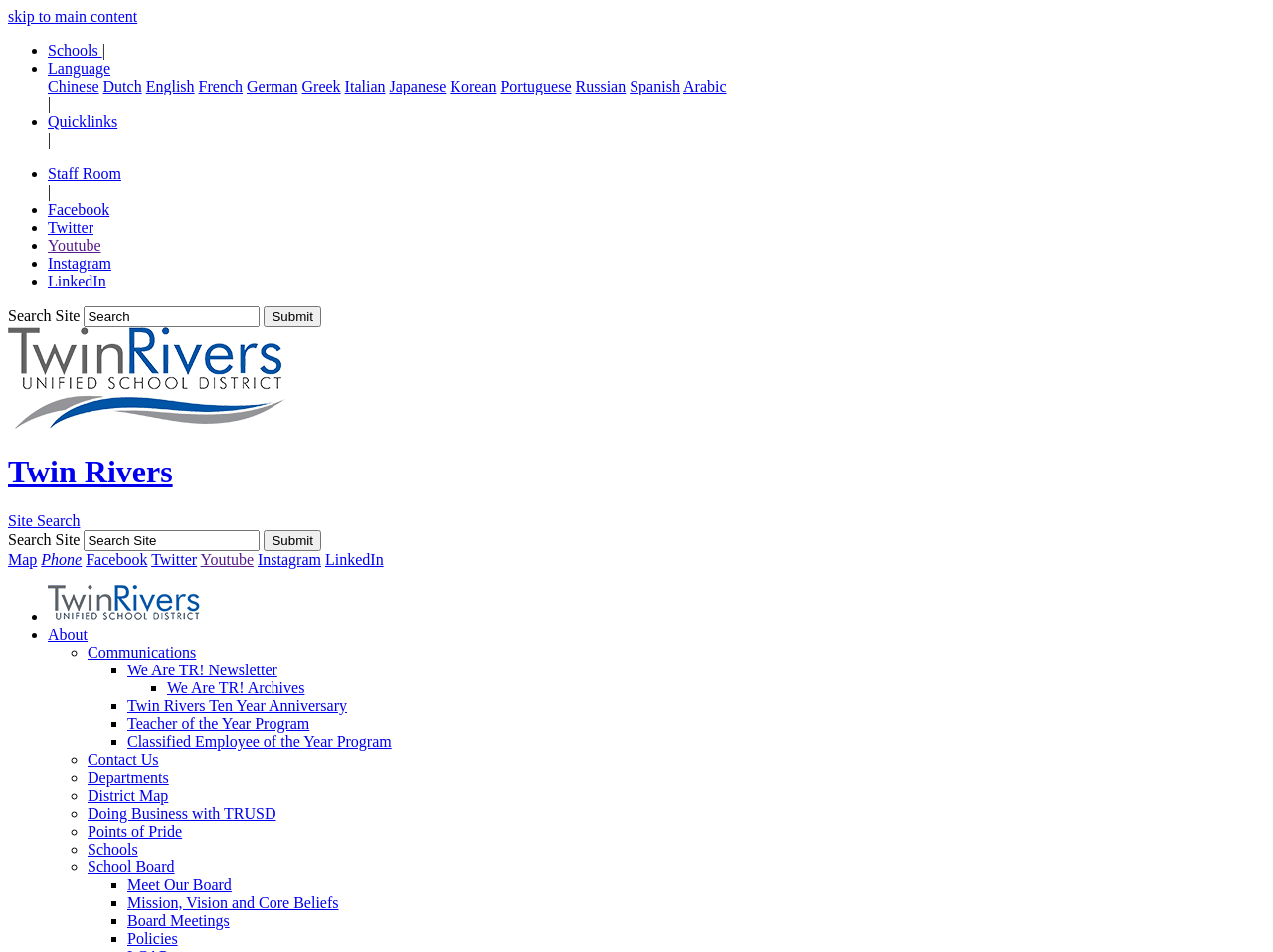How many list markers are there?
Look at the image and provide a short answer using one word or a phrase.

15